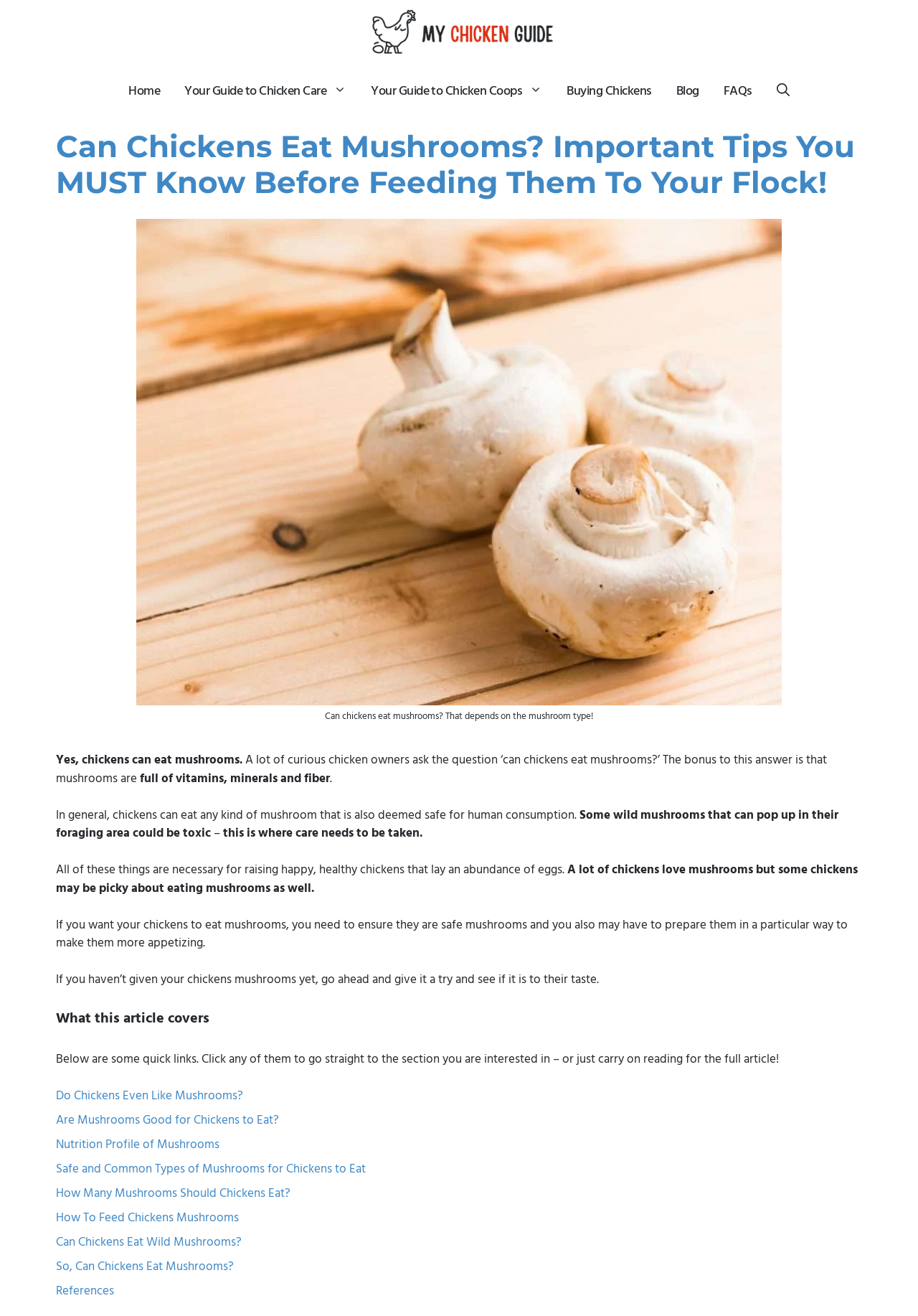Locate the bounding box coordinates of the element to click to perform the following action: 'go to home page'. The coordinates should be given as four float values between 0 and 1, in the form of [left, top, right, bottom].

[0.127, 0.057, 0.188, 0.081]